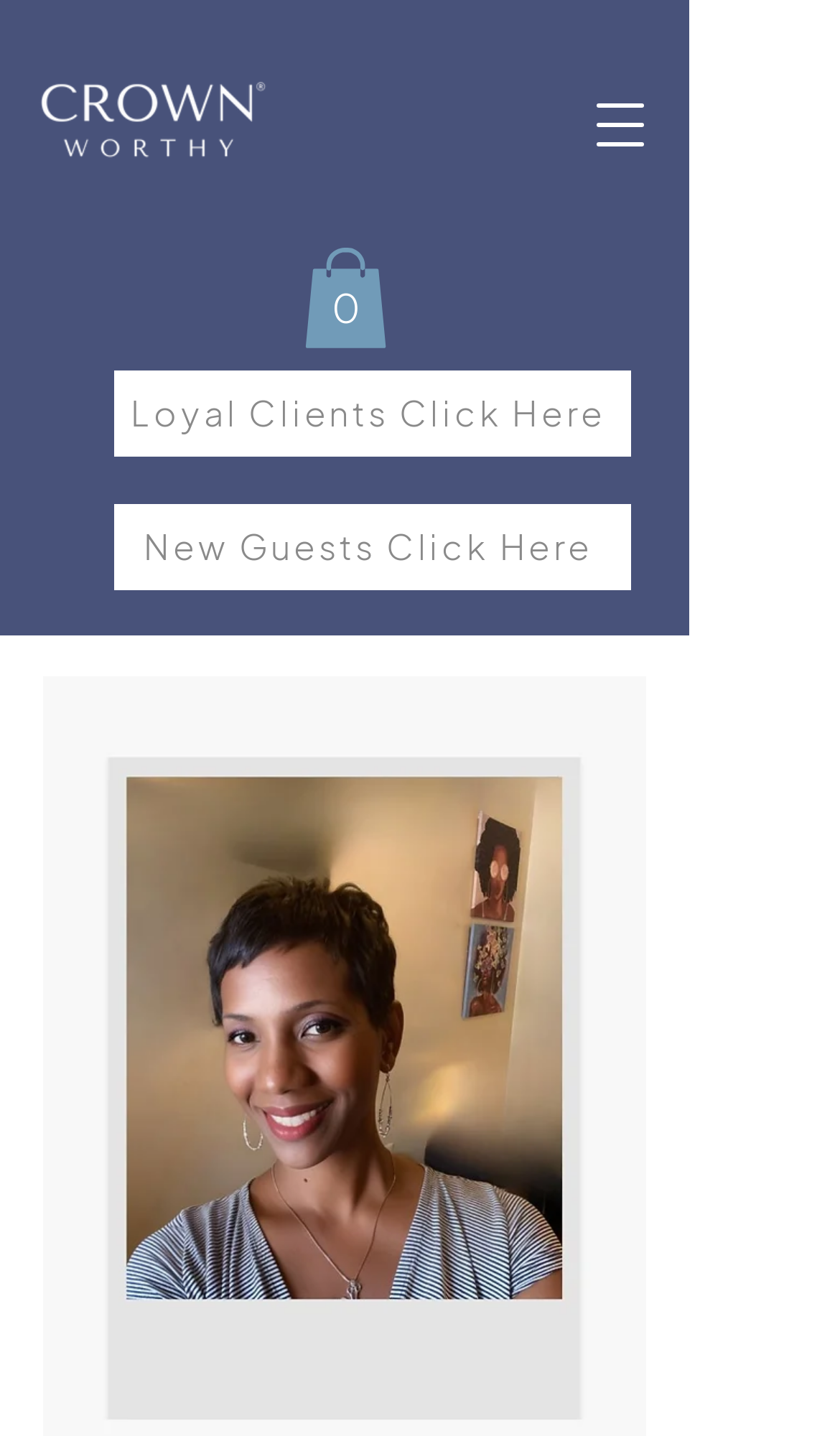What is the purpose of the 'Cart with 0 items' link?
Look at the screenshot and respond with one word or a short phrase.

To view cart contents